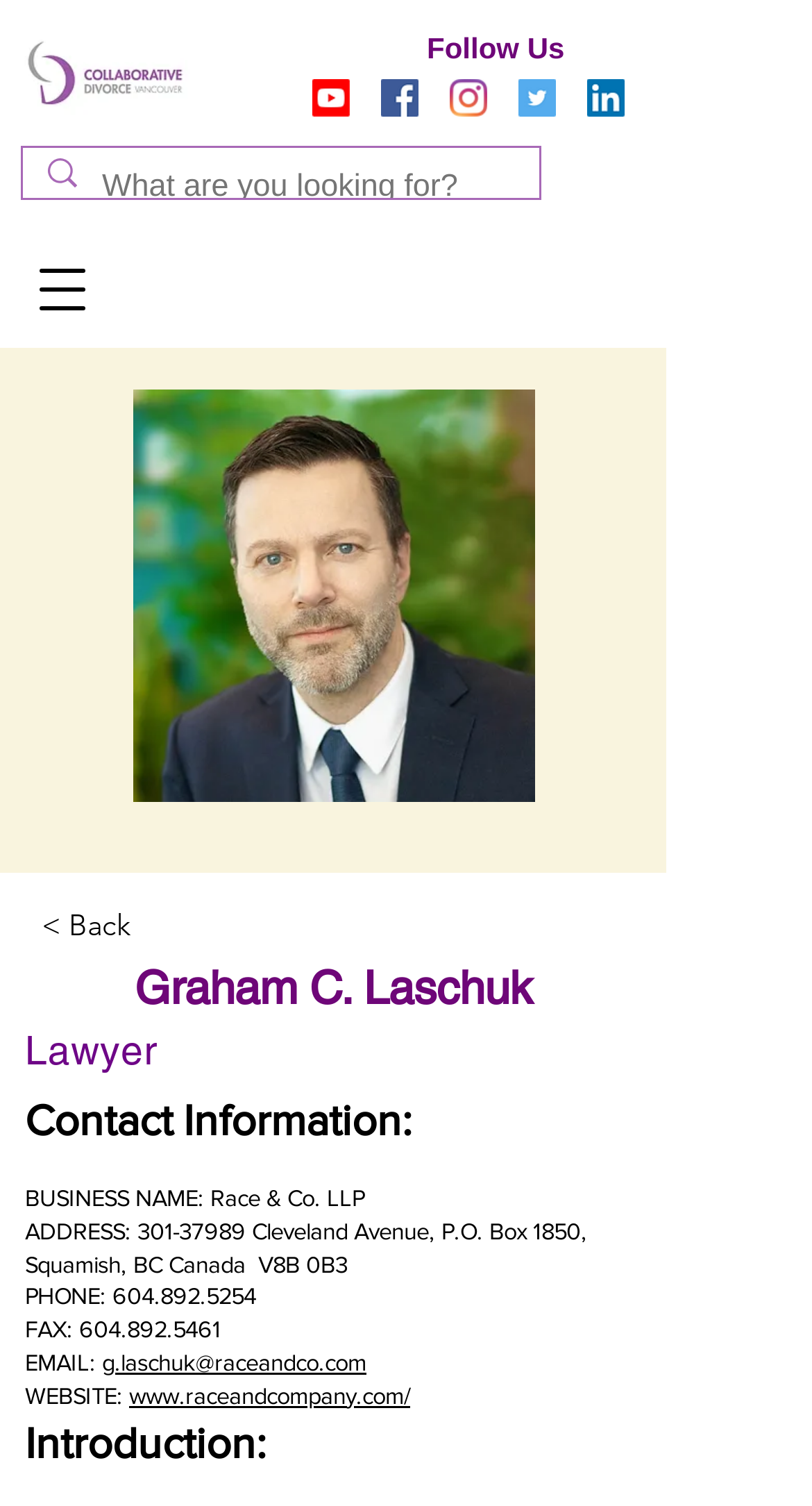Look at the image and answer the question in detail:
How many social media links are available?

I found four link elements with images and bounding box coordinates [0.385, 0.053, 0.431, 0.077], [0.469, 0.053, 0.515, 0.077], [0.554, 0.053, 0.6, 0.077], and [0.638, 0.053, 0.685, 0.077], which correspond to Youtube, Facebook, Instagram, and Twitter social media links, respectively.